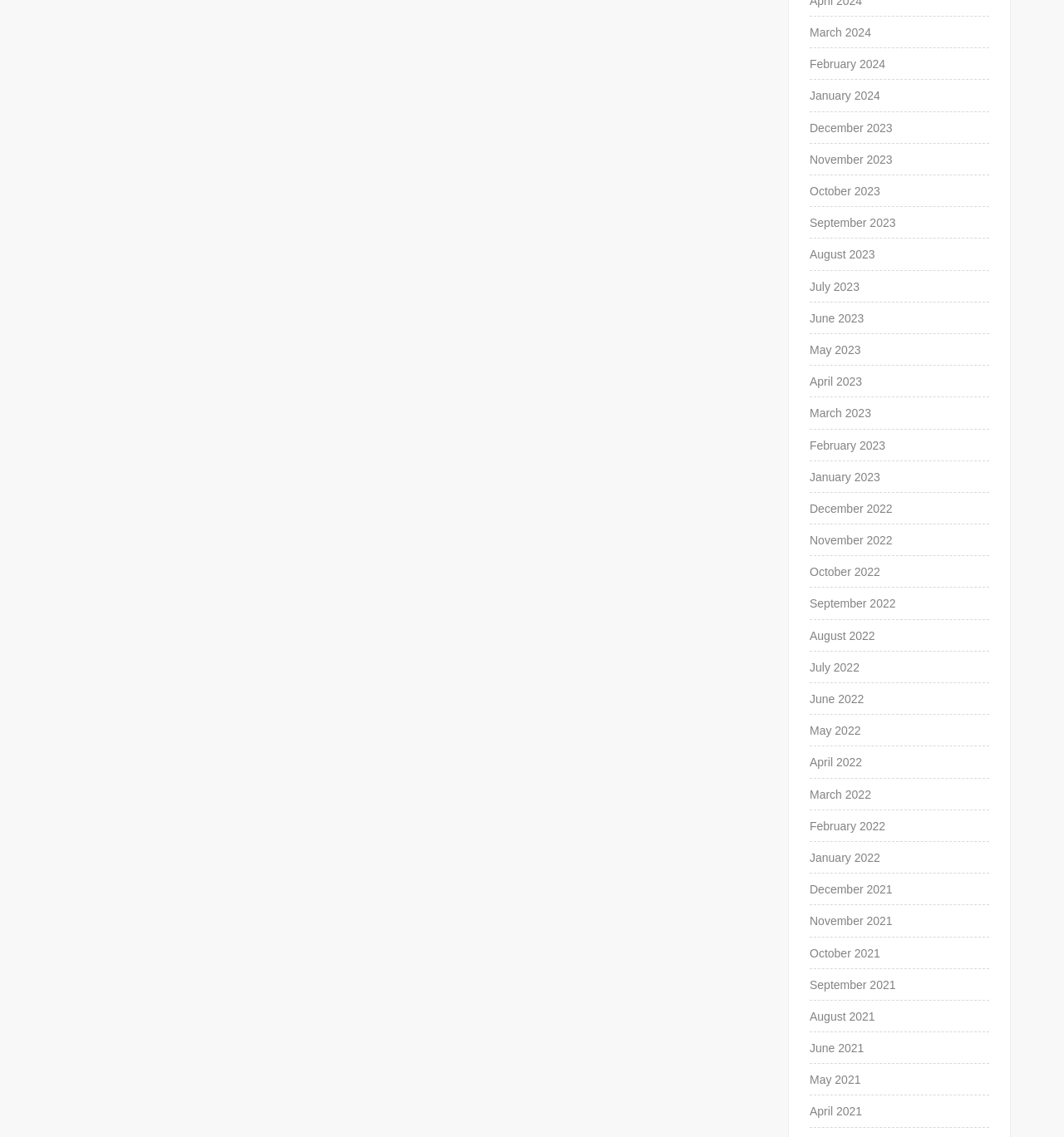Please find the bounding box coordinates of the clickable region needed to complete the following instruction: "View March 2024". The bounding box coordinates must consist of four float numbers between 0 and 1, i.e., [left, top, right, bottom].

[0.761, 0.019, 0.819, 0.038]